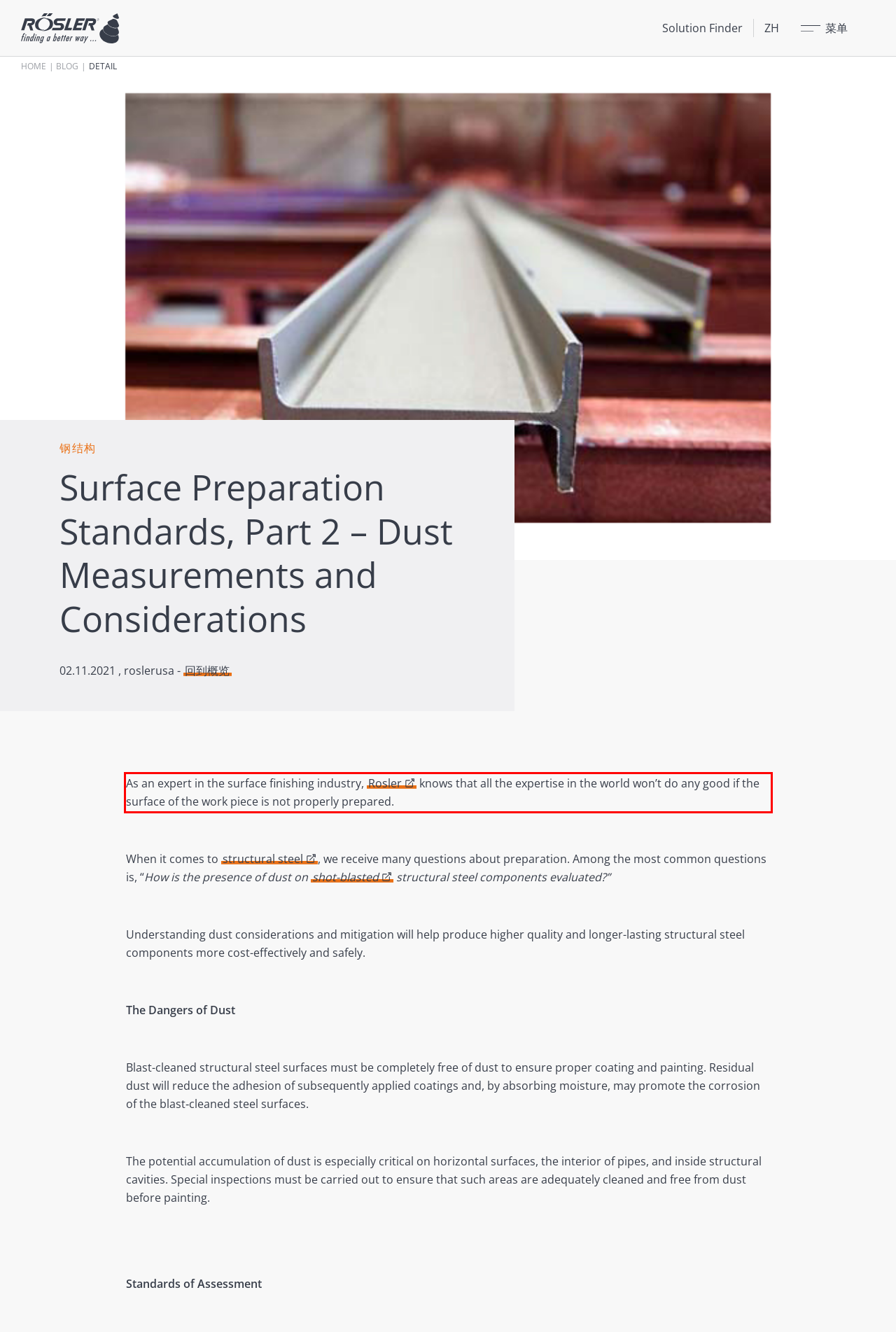Given a screenshot of a webpage with a red bounding box, extract the text content from the UI element inside the red bounding box.

As an expert in the surface finishing industry, Rosler knows that all the expertise in the world won’t do any good if the surface of the work piece is not properly prepared.